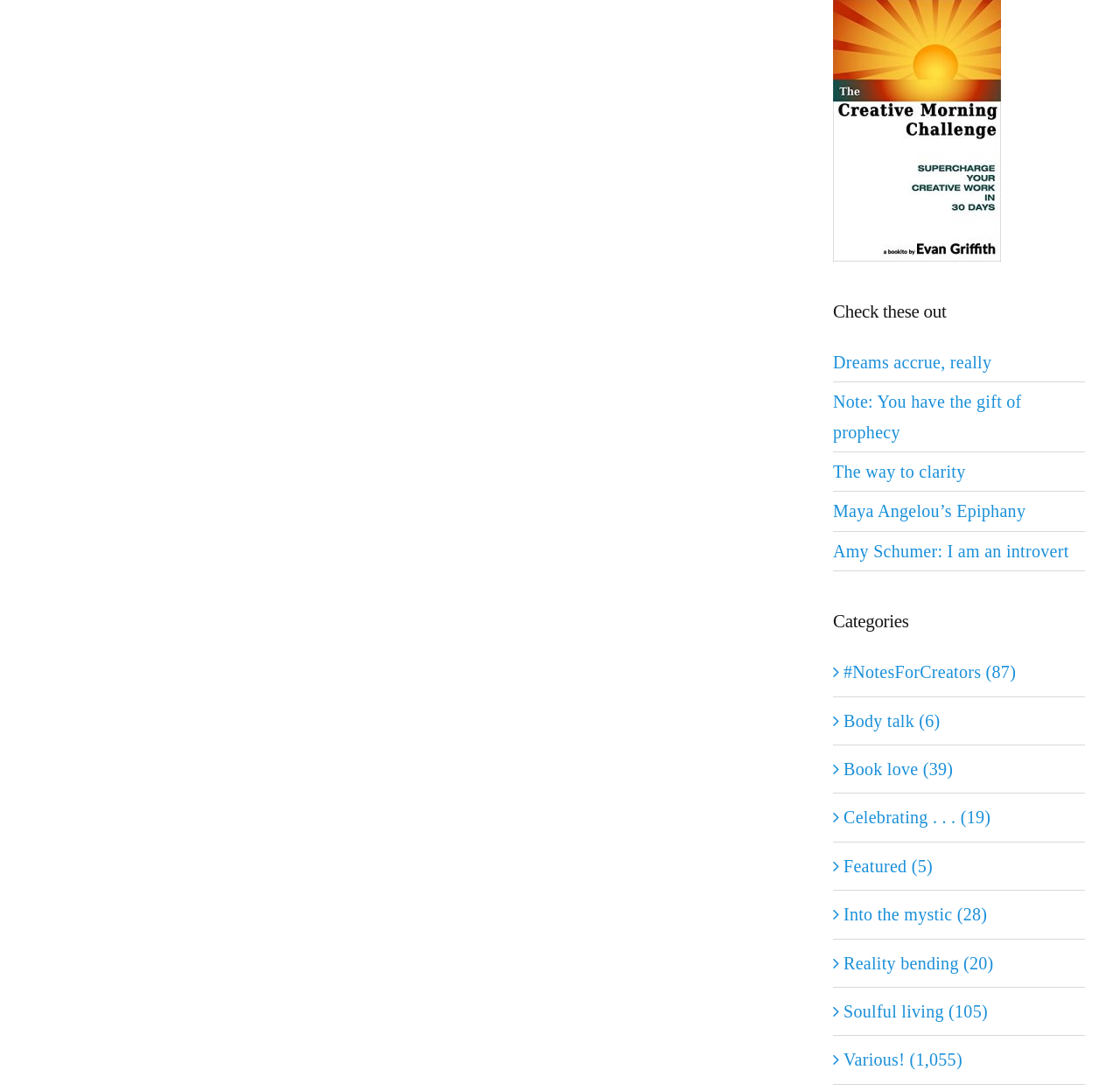Identify the bounding box for the described UI element. Provide the coordinates in (top-left x, top-left y, bottom-right x, bottom-right y) format with values ranging from 0 to 1: Soulful living (105)

[0.753, 0.913, 0.961, 0.941]